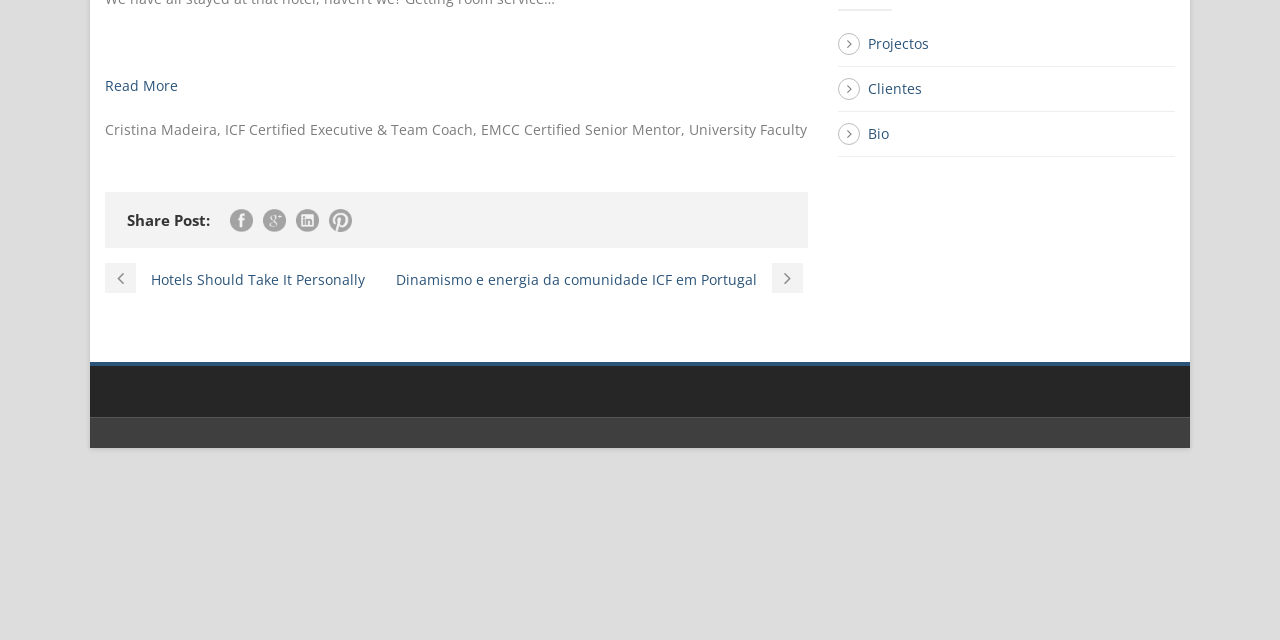Given the description "parent_node: Share Post:", determine the bounding box of the corresponding UI element.

[0.231, 0.326, 0.249, 0.362]